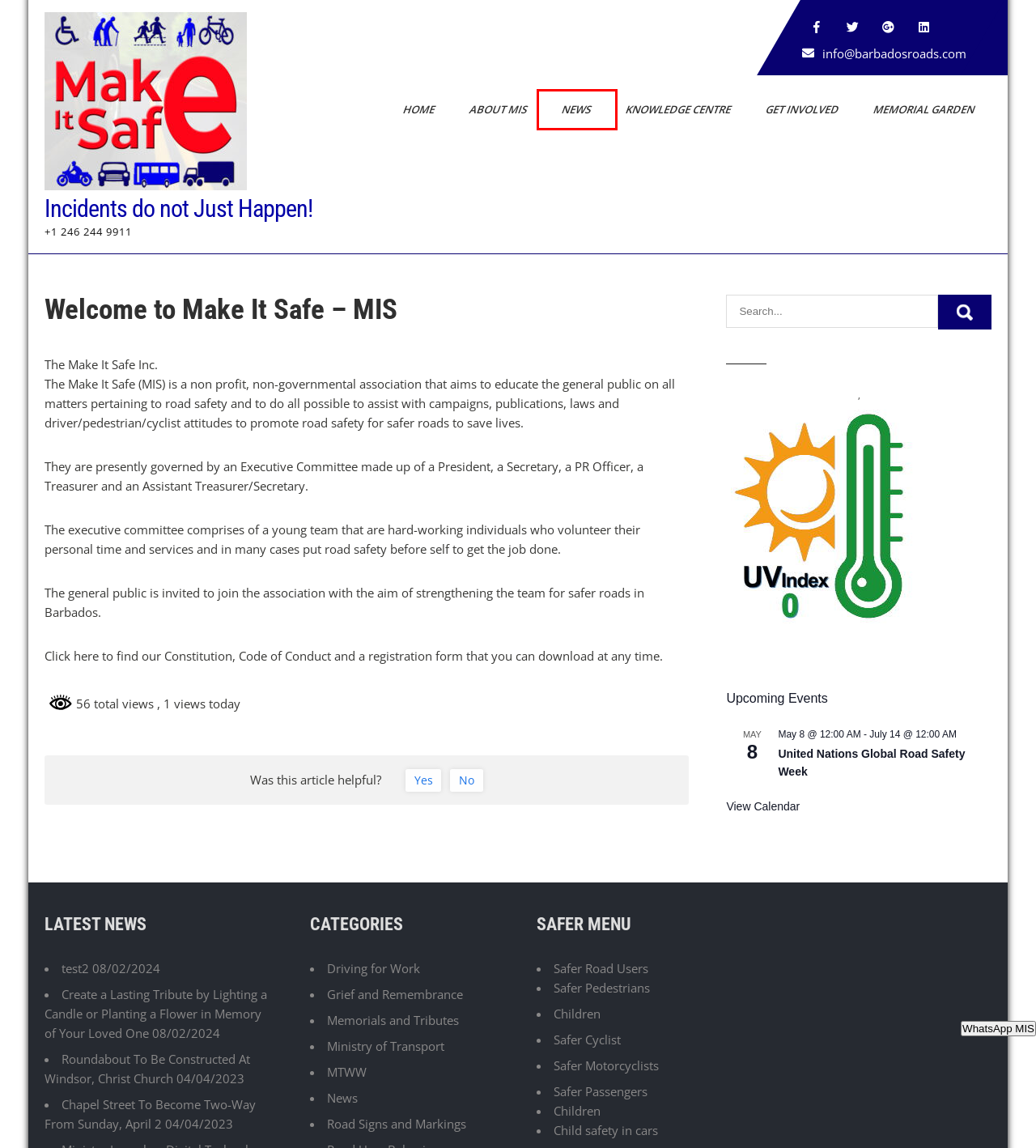Examine the screenshot of the webpage, which includes a red bounding box around an element. Choose the best matching webpage description for the page that will be displayed after clicking the element inside the red bounding box. Here are the candidates:
A. Memorials and Tributes - Incidents do not Just Happen!
B. Safer Passengers - Incidents do not Just Happen!
C. Home - Incidents do not Just Happen!
D. Grief and Remembrance - Incidents do not Just Happen!
E. News - Incidents do not Just Happen!
F. Safer Motorcyclists - Incidents do not Just Happen!
G. Safer Pedestrians - Incidents do not Just Happen!
H. Events - Incidents do not Just Happen!

E